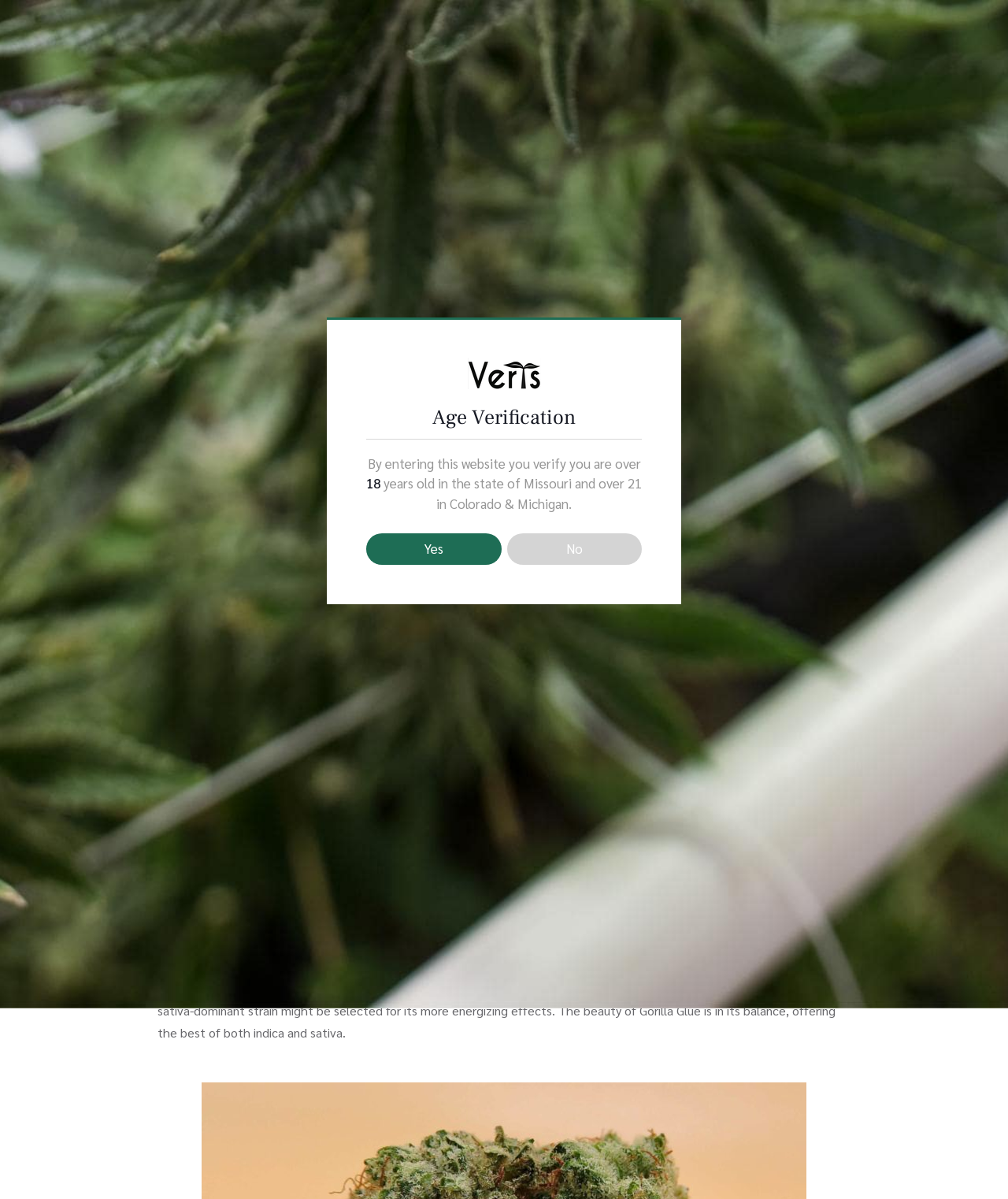Please specify the bounding box coordinates of the clickable region to carry out the following instruction: "Click the 'Verts Neighborhood Dispensary' link". The coordinates should be four float numbers between 0 and 1, in the format [left, top, right, bottom].

[0.015, 0.0, 0.117, 0.108]